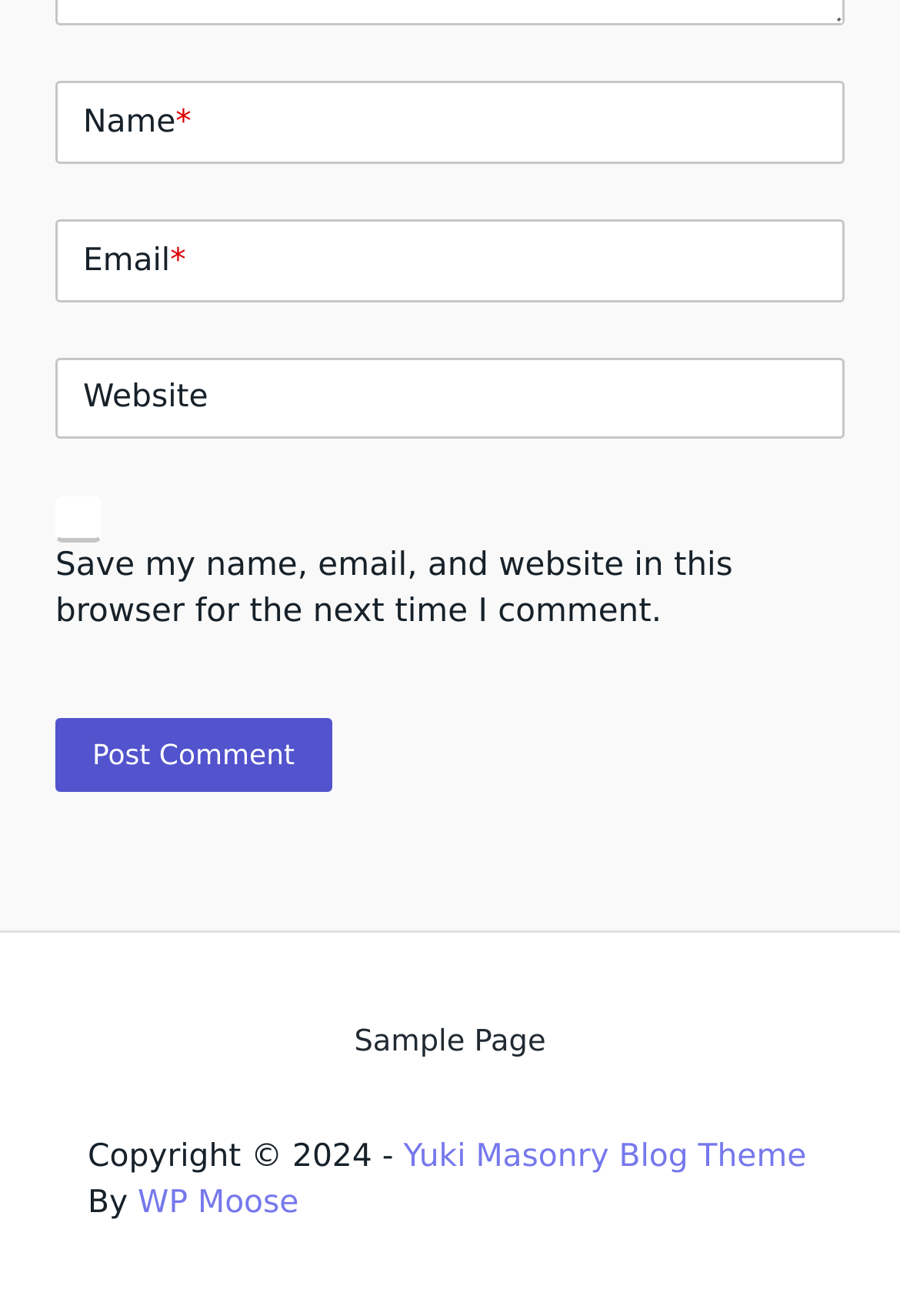Please determine the bounding box coordinates for the UI element described here. Use the format (top-left x, top-left y, bottom-right x, bottom-right y) with values bounded between 0 and 1: Yuki Masonry Blog Theme

[0.448, 0.865, 0.896, 0.893]